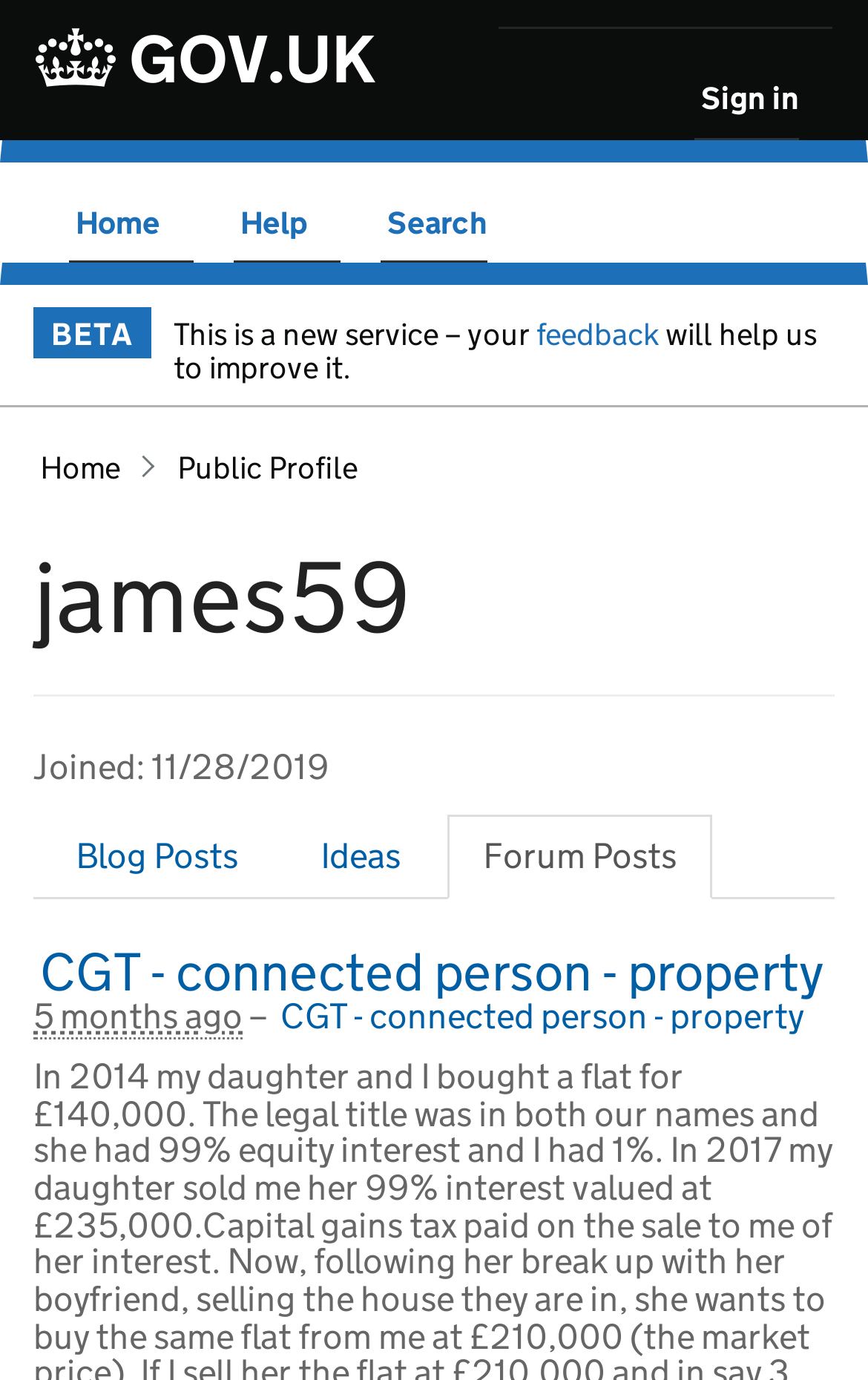Locate the UI element described as follows: "Forum Posts". Return the bounding box coordinates as four float numbers between 0 and 1 in the order [left, top, right, bottom].

[0.515, 0.59, 0.821, 0.652]